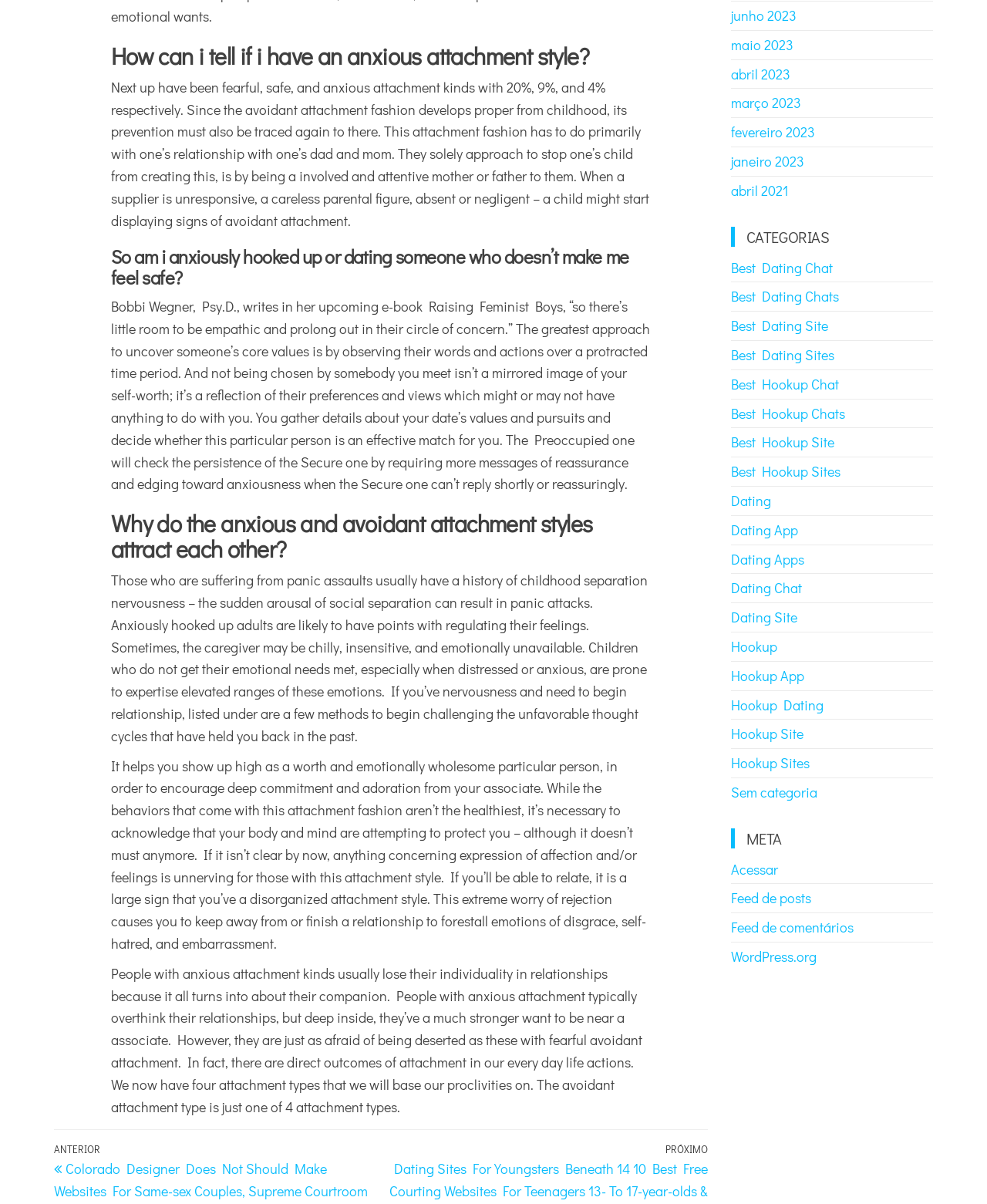Provide the bounding box for the UI element matching this description: "WordPress.org".

[0.74, 0.787, 0.827, 0.802]